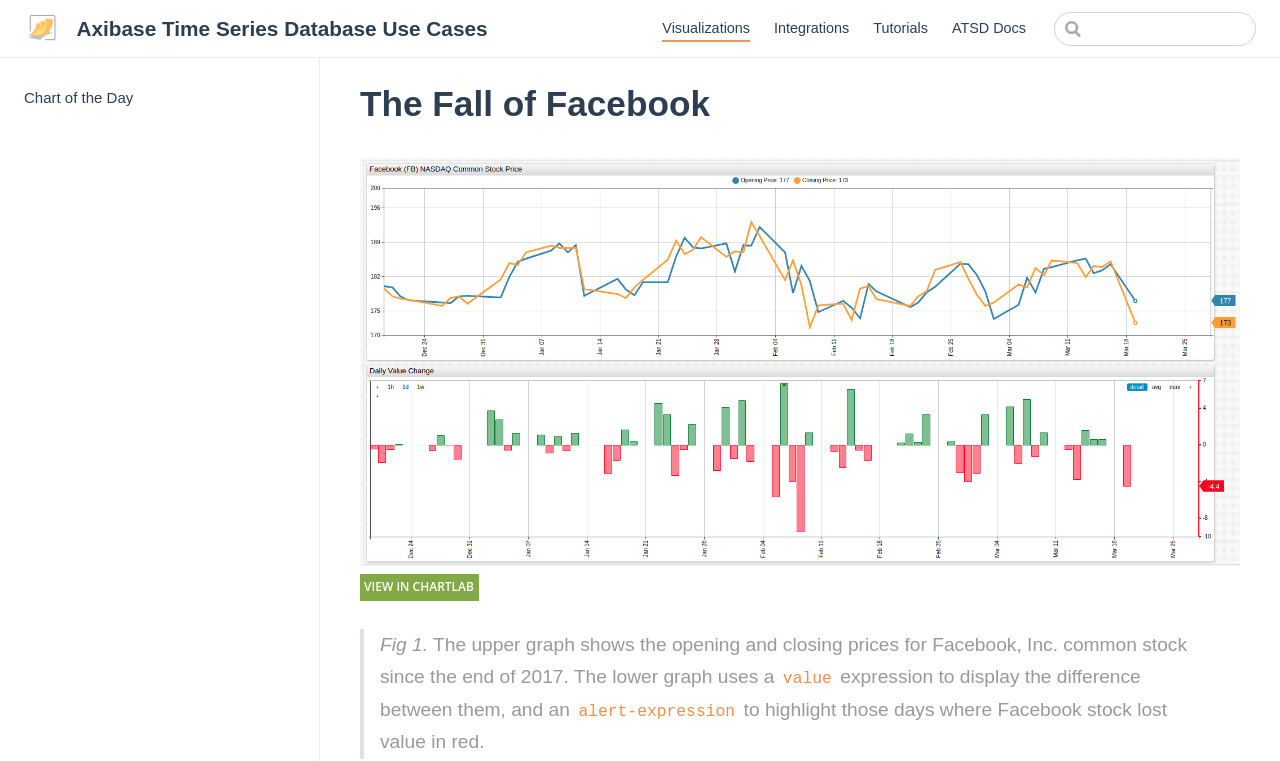Given the description: "Chart of the Day", determine the bounding box coordinates of the UI element. The coordinates should be formatted as four float numbers between 0 and 1, [left, top, right, bottom].

[0.0, 0.107, 0.249, 0.15]